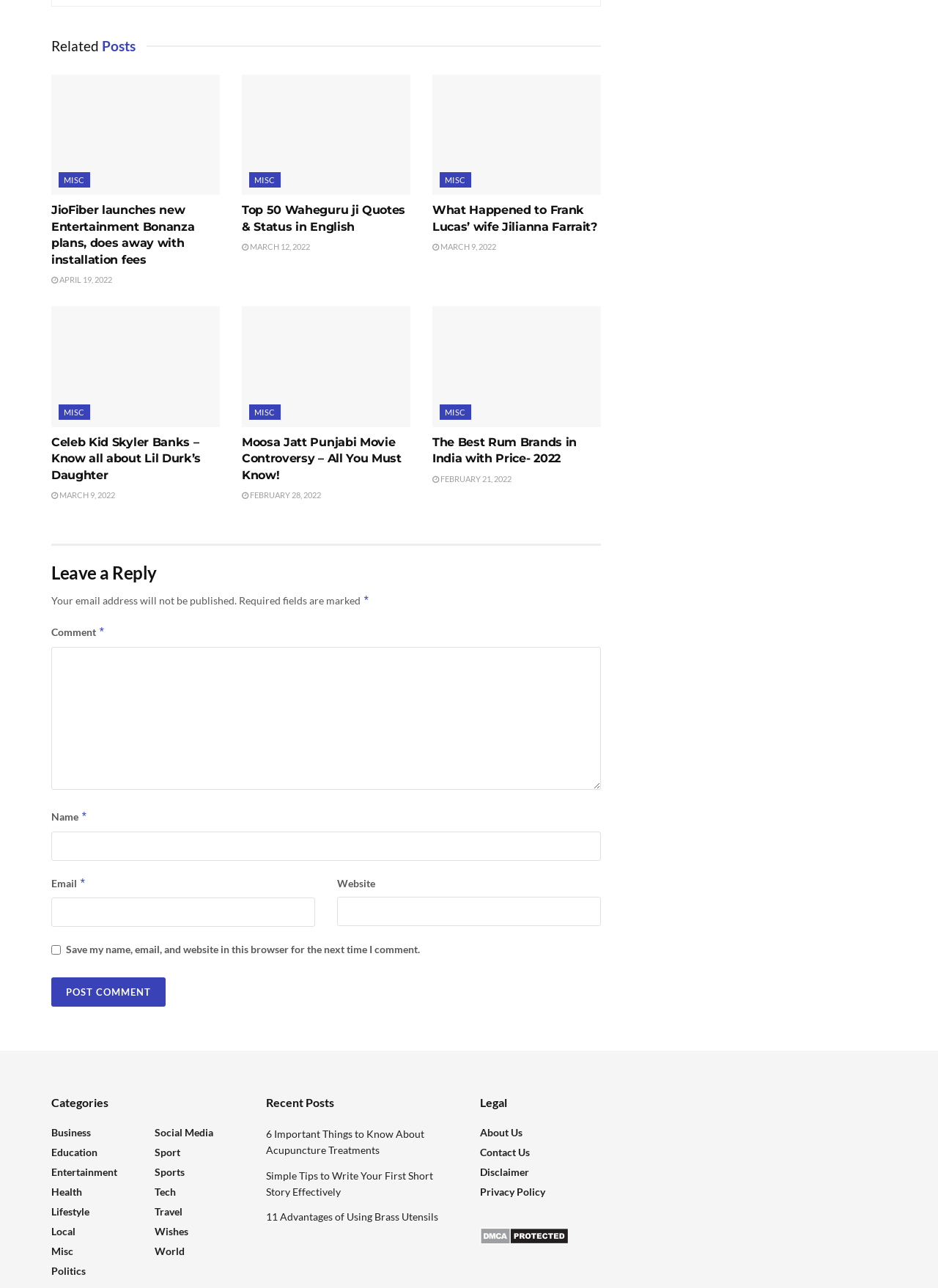Please locate the bounding box coordinates of the region I need to click to follow this instruction: "Enter your name in the 'Name' field".

[0.055, 0.645, 0.641, 0.668]